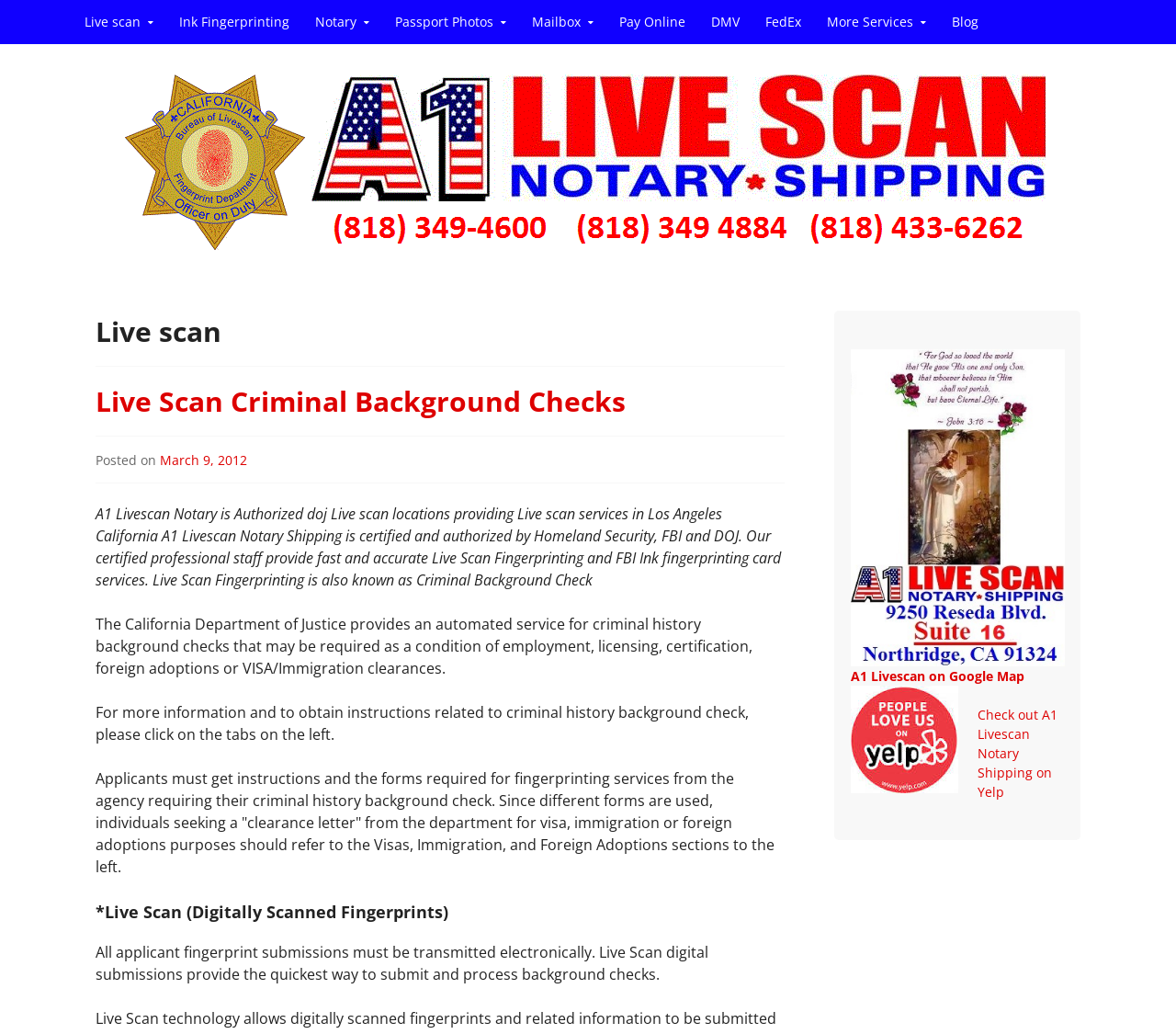Provide the bounding box coordinates of the HTML element this sentence describes: "Ink Fingerprinting".

[0.143, 0.0, 0.255, 0.043]